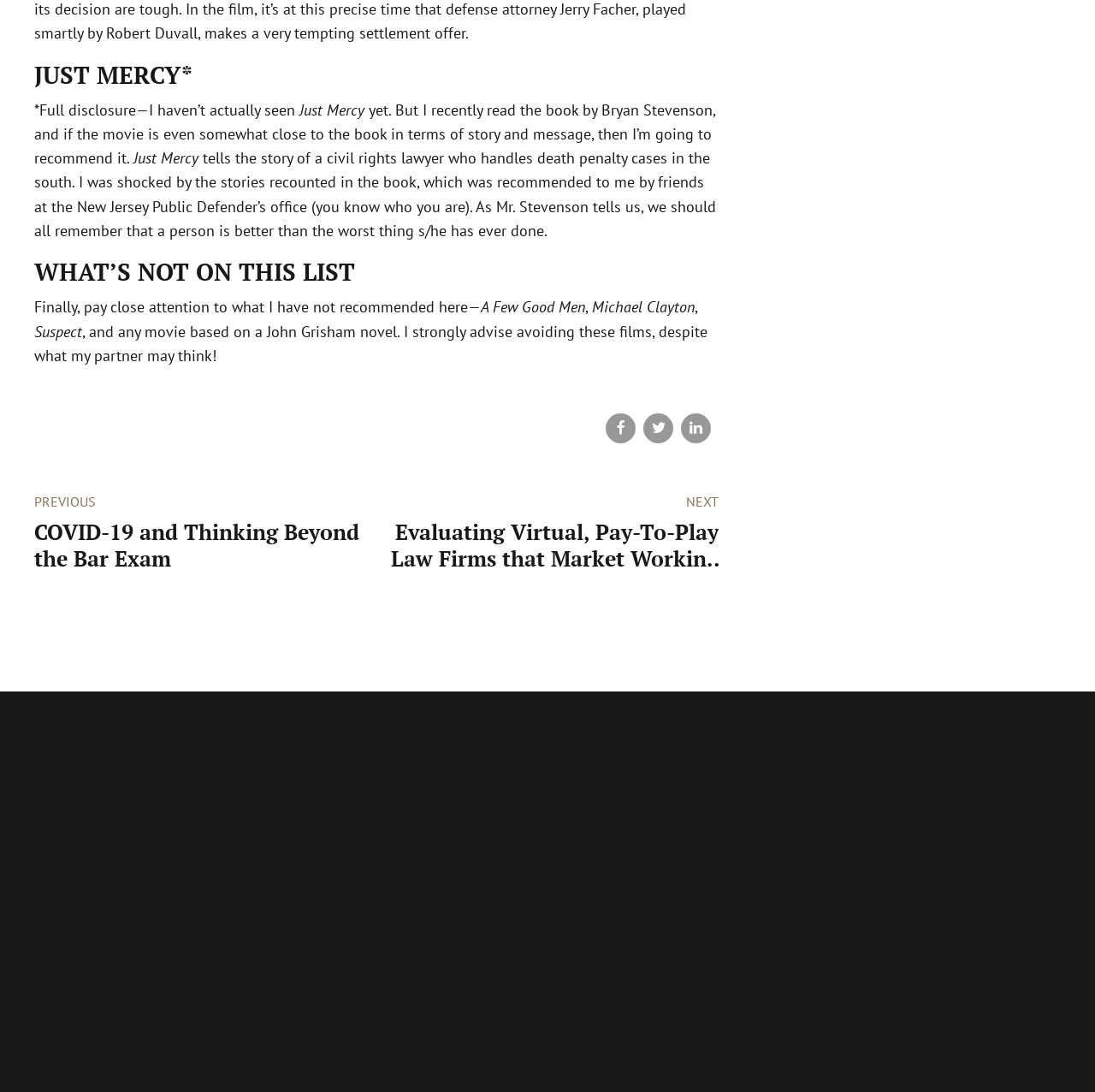What type of lawyer is mentioned?
Refer to the image and provide a detailed answer to the question.

The text mentions a civil rights lawyer who handles death penalty cases in the south, which is the type of lawyer being referred to.